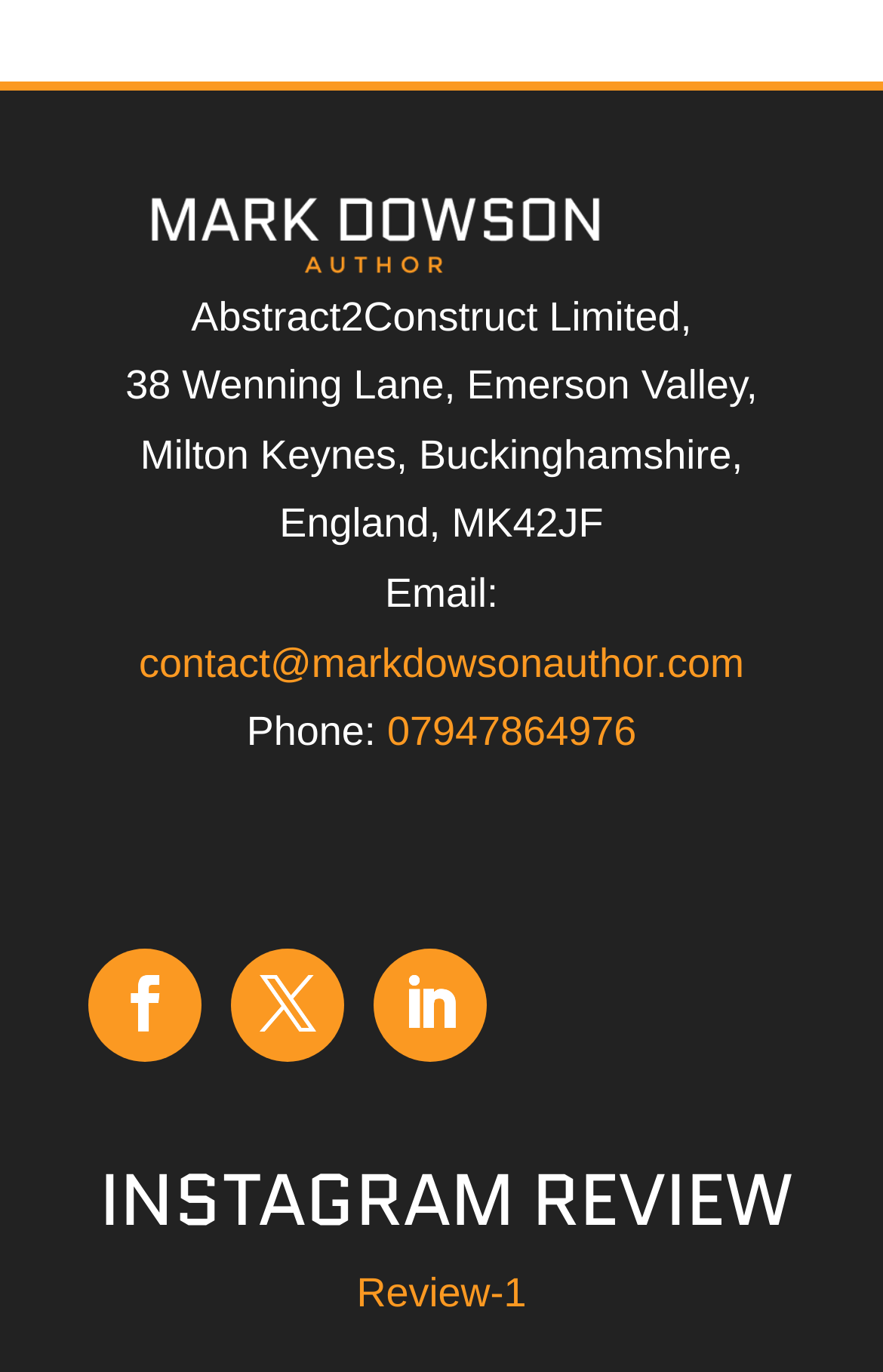Determine the bounding box coordinates for the UI element matching this description: "parent_node: Abstract2Construct Limited,".

[0.1, 0.131, 0.9, 0.206]